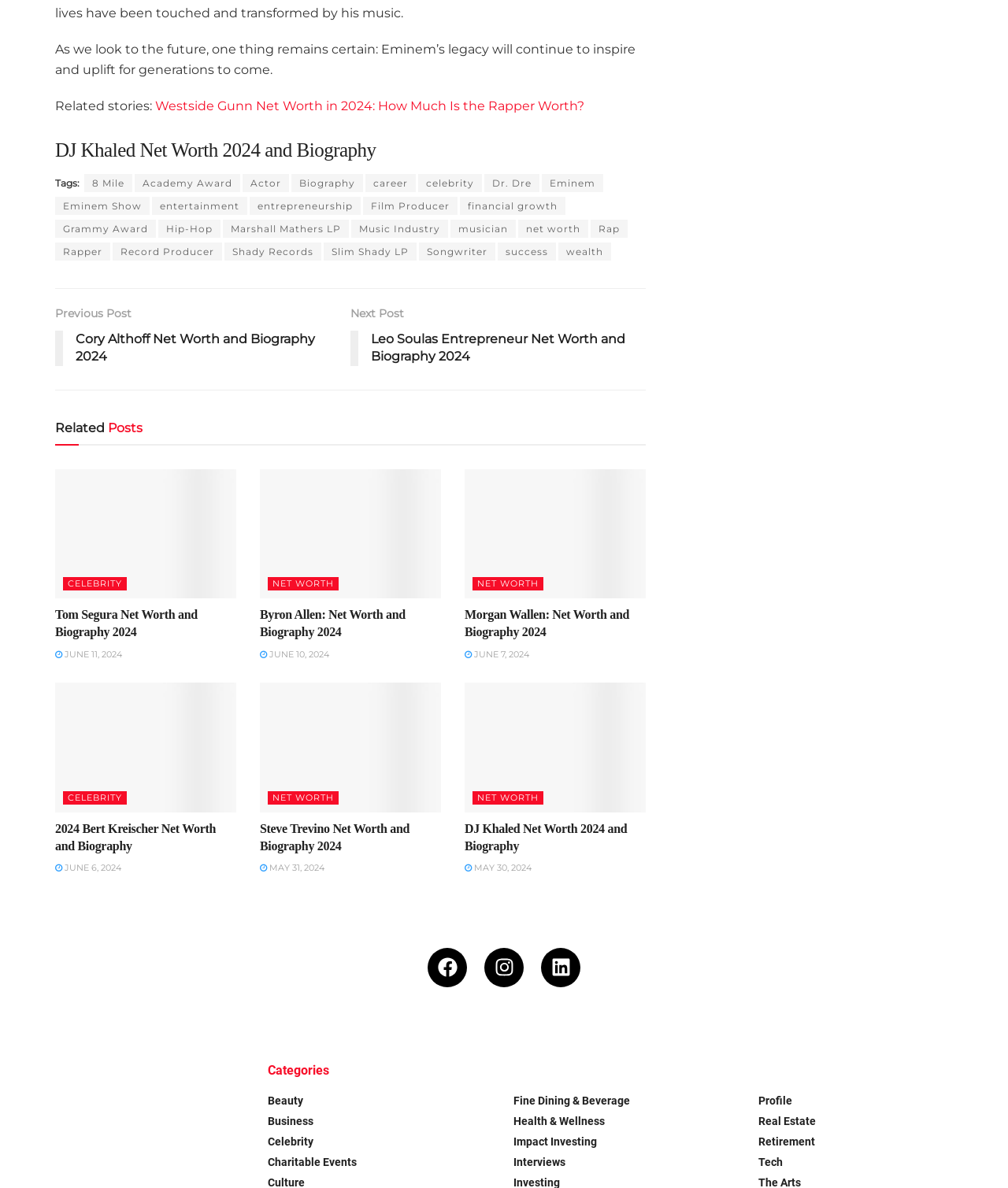What is the type of content in the section with the heading 'Related Posts'?
Please provide a single word or phrase based on the screenshot.

Related articles